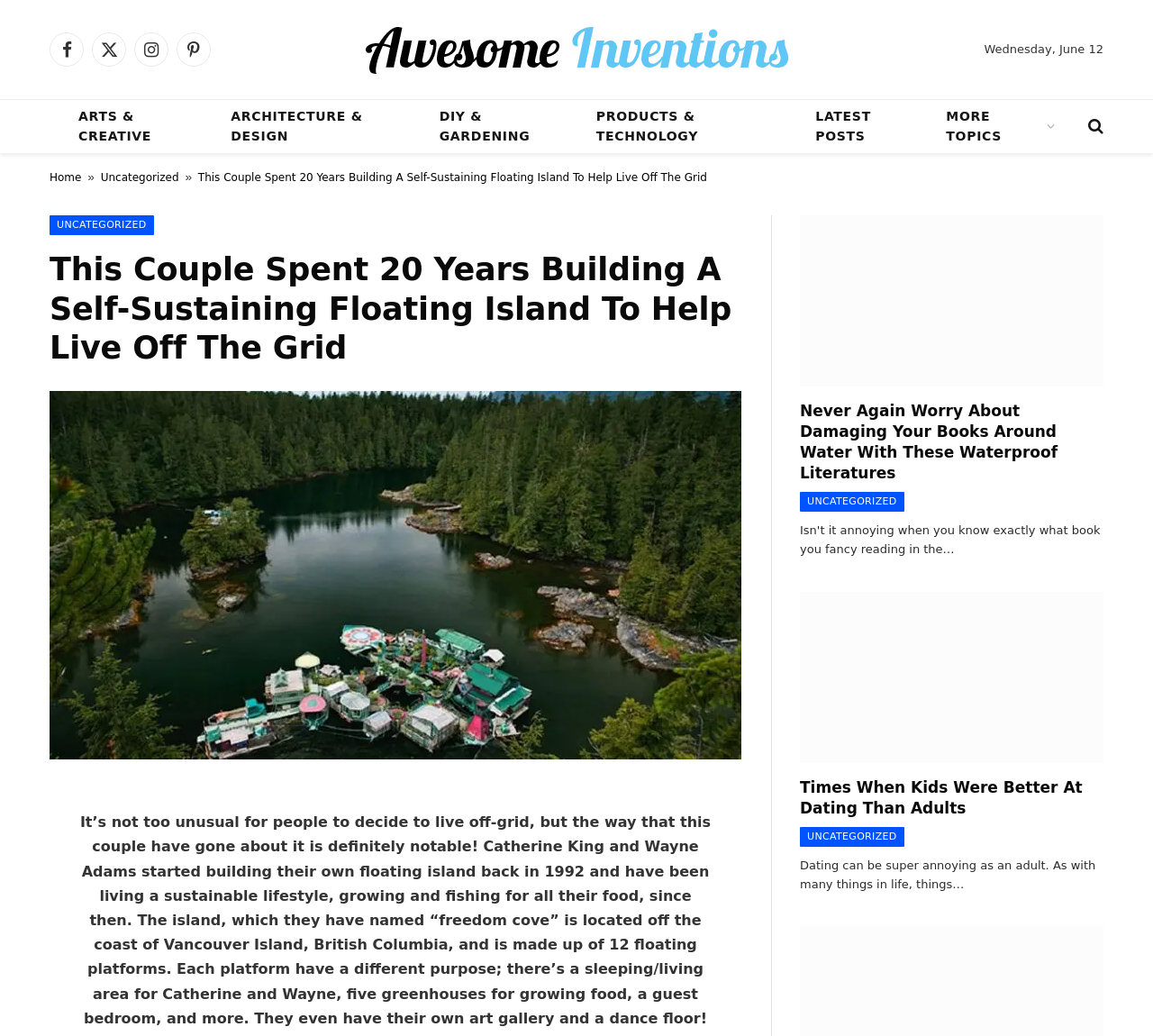Could you locate the bounding box coordinates for the section that should be clicked to accomplish this task: "Share on Facebook".

[0.008, 0.801, 0.036, 0.83]